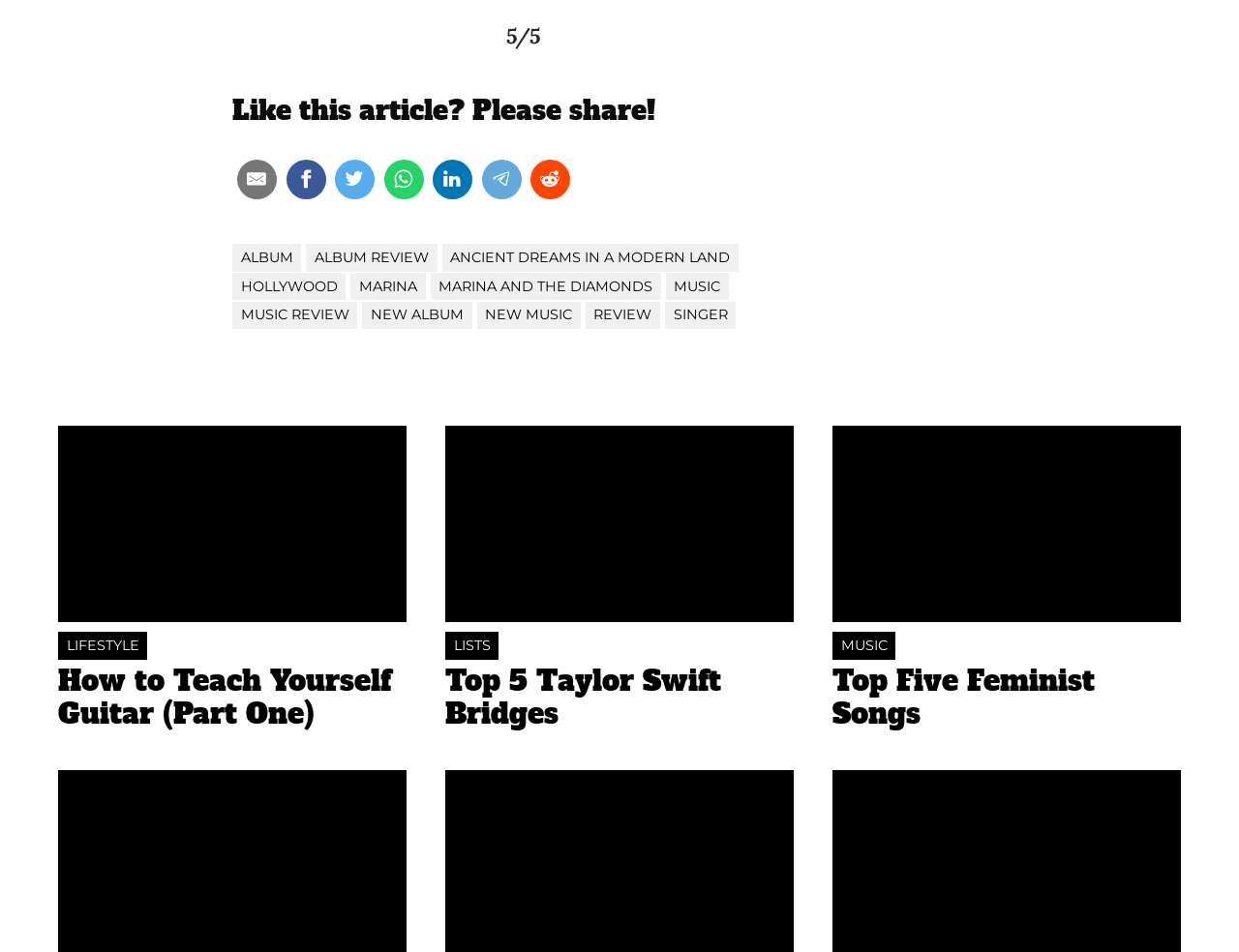How many social media links are available?
Use the image to answer the question with a single word or phrase.

8